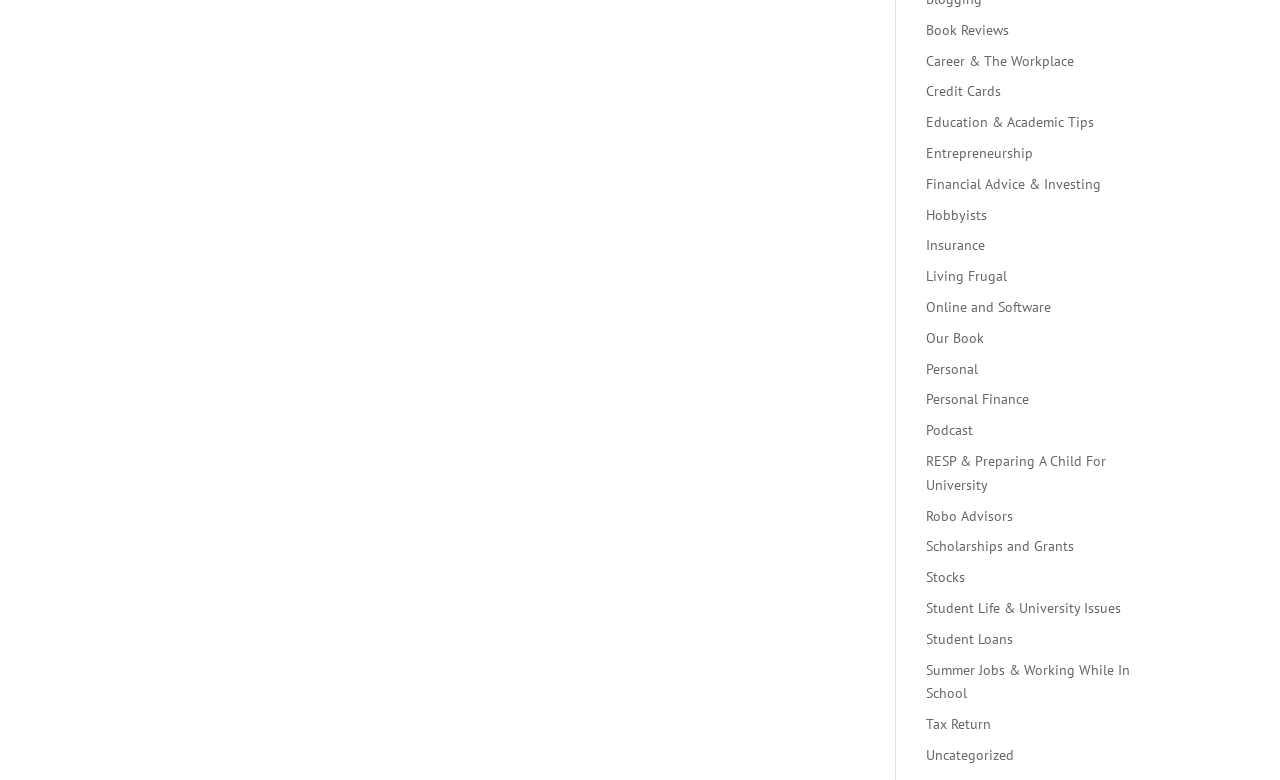Locate the bounding box coordinates of the area you need to click to fulfill this instruction: 'read the 'Leveling Up Together: The Social Side of Online Games' article'. The coordinates must be in the form of four float numbers ranging from 0 to 1: [left, top, right, bottom].

None